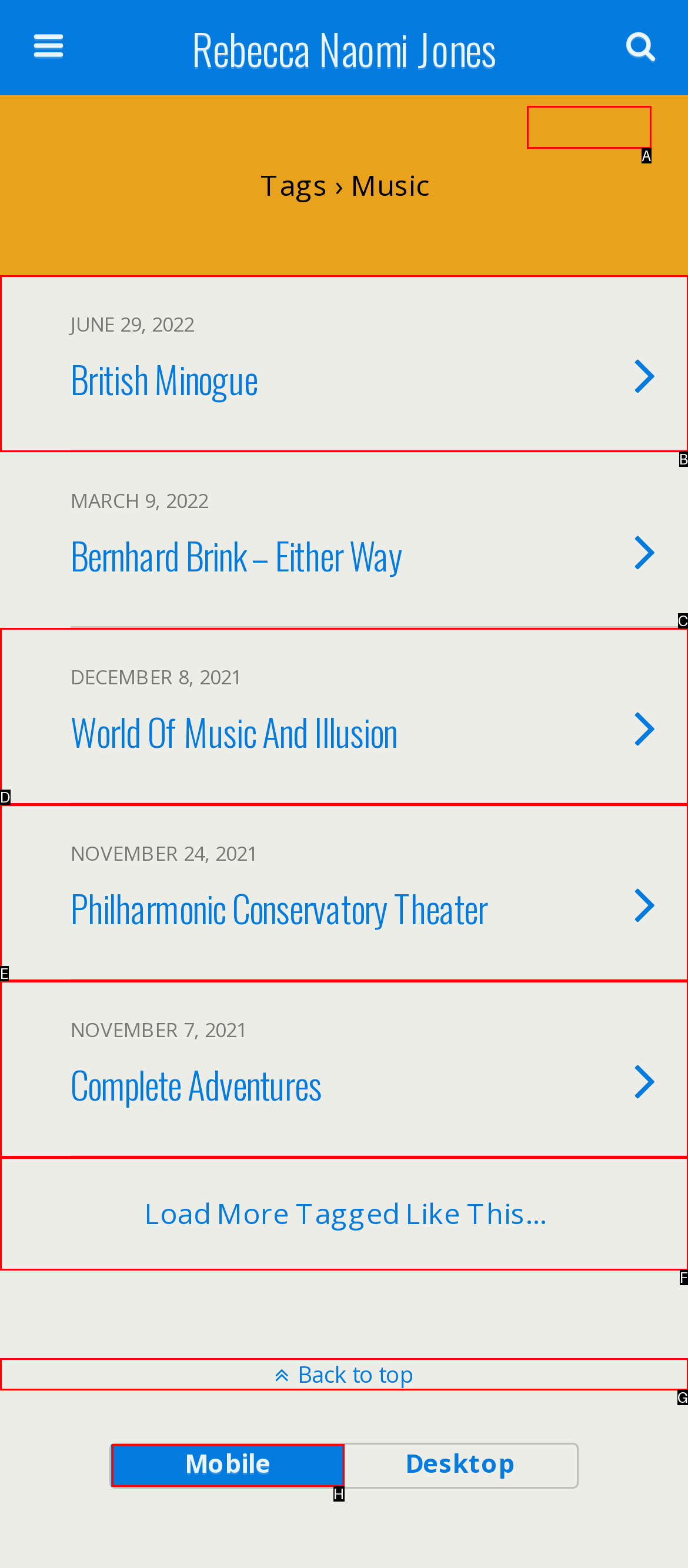Select the correct HTML element to complete the following task: switch to mobile view
Provide the letter of the choice directly from the given options.

H